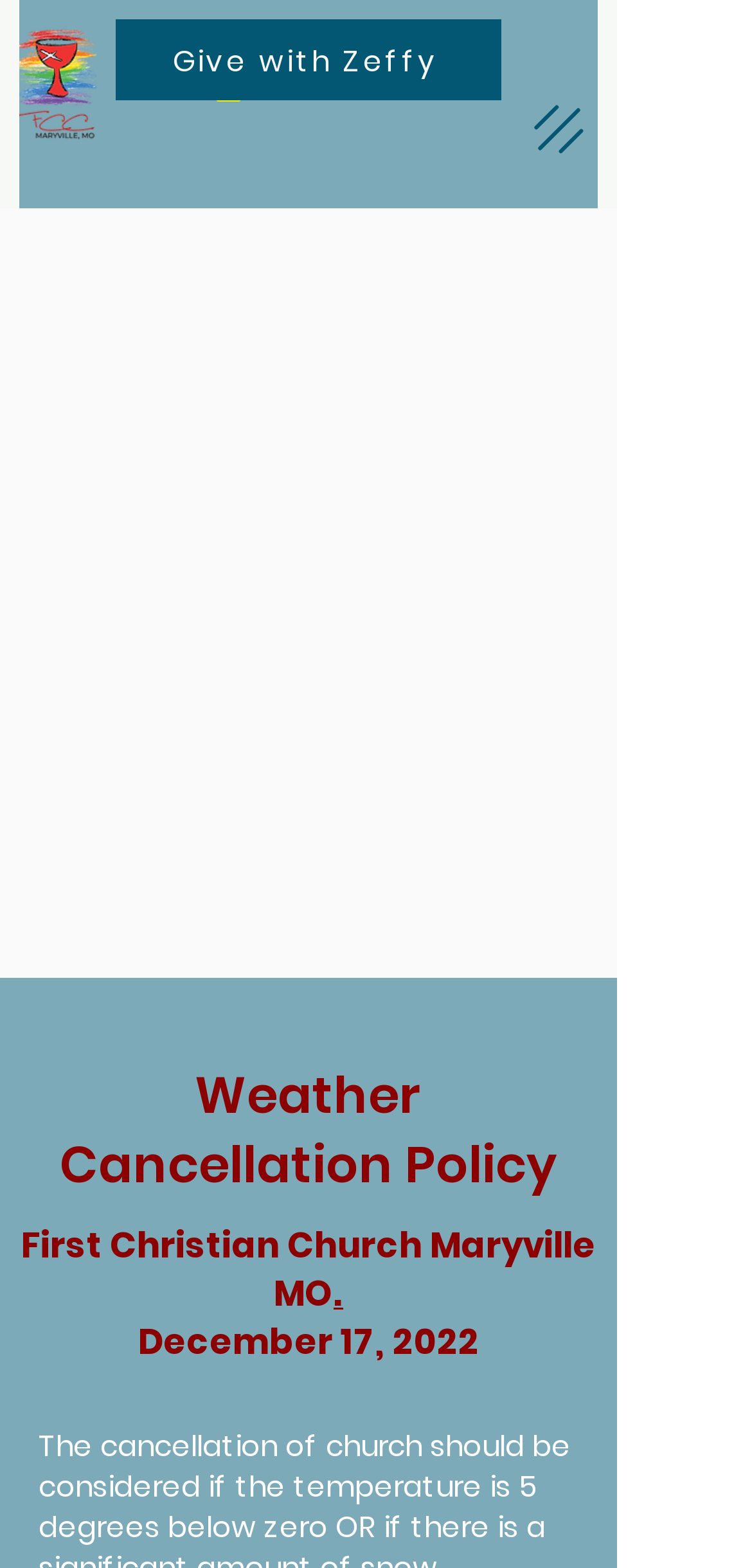What is the link 'Give with Zeffy' for? Using the information from the screenshot, answer with a single word or phrase.

Donation